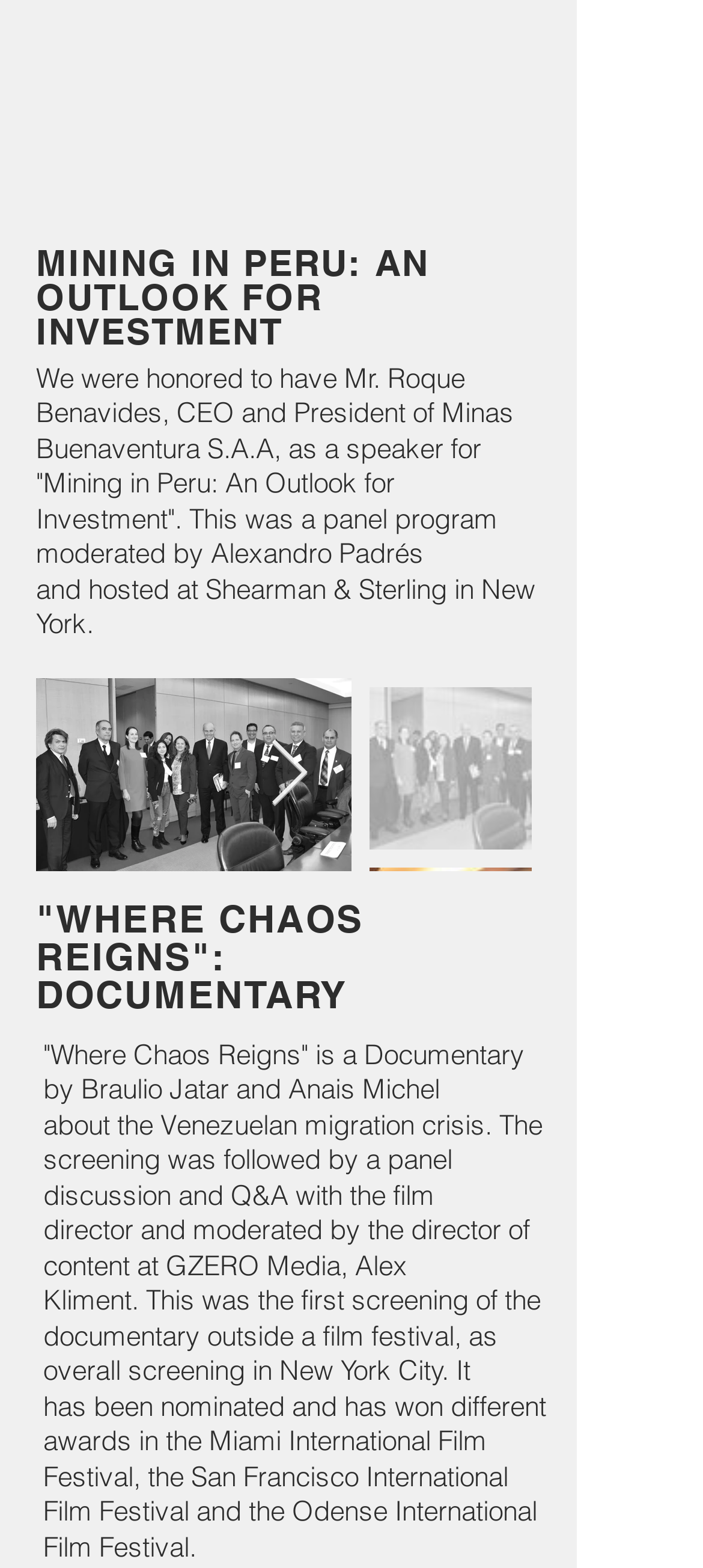Using the provided description the Venezuelan migration crisis, find the bounding box coordinates for the UI element. Provide the coordinates in (top-left x, top-left y, bottom-right x, bottom-right y) format, ensuring all values are between 0 and 1.

[0.156, 0.706, 0.69, 0.728]